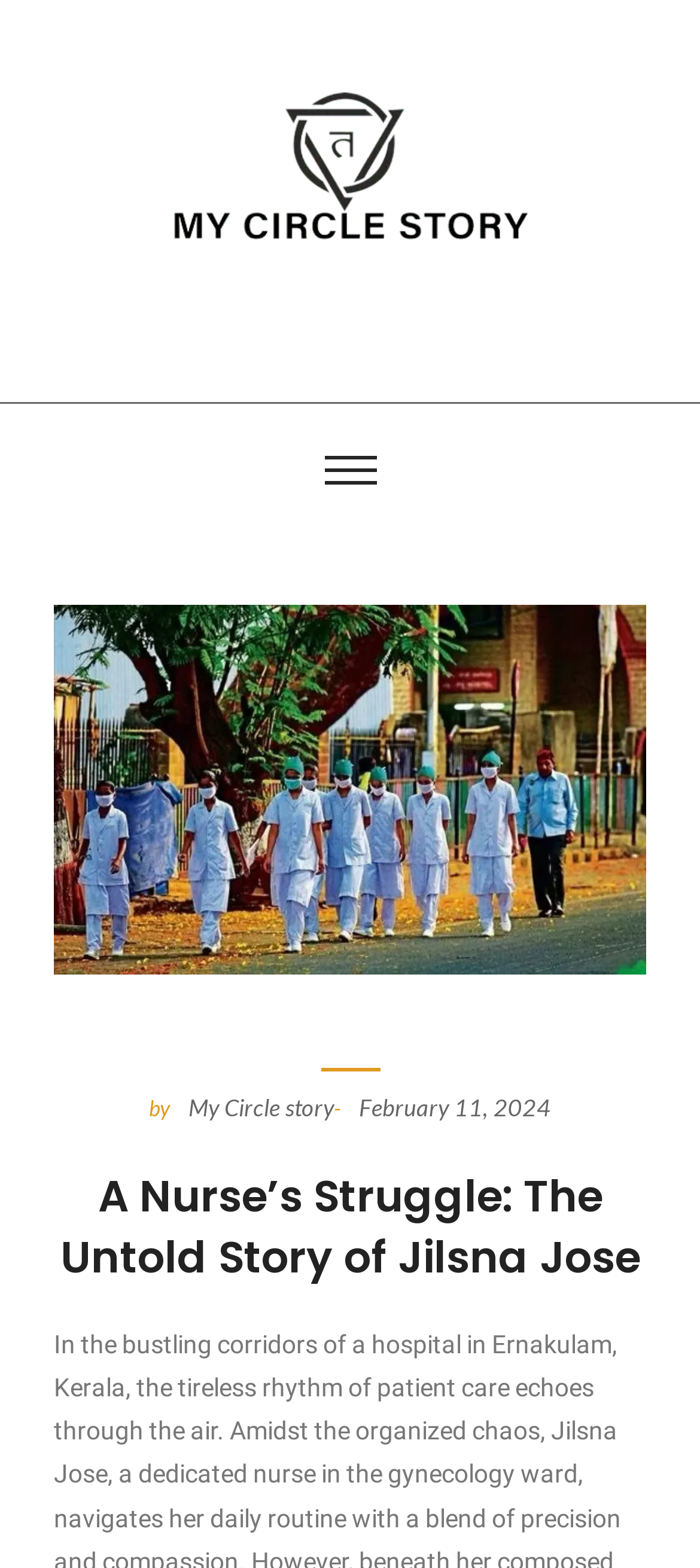Use a single word or phrase to answer the question:
What is the name of the nurse in the story?

Jilsna Jose